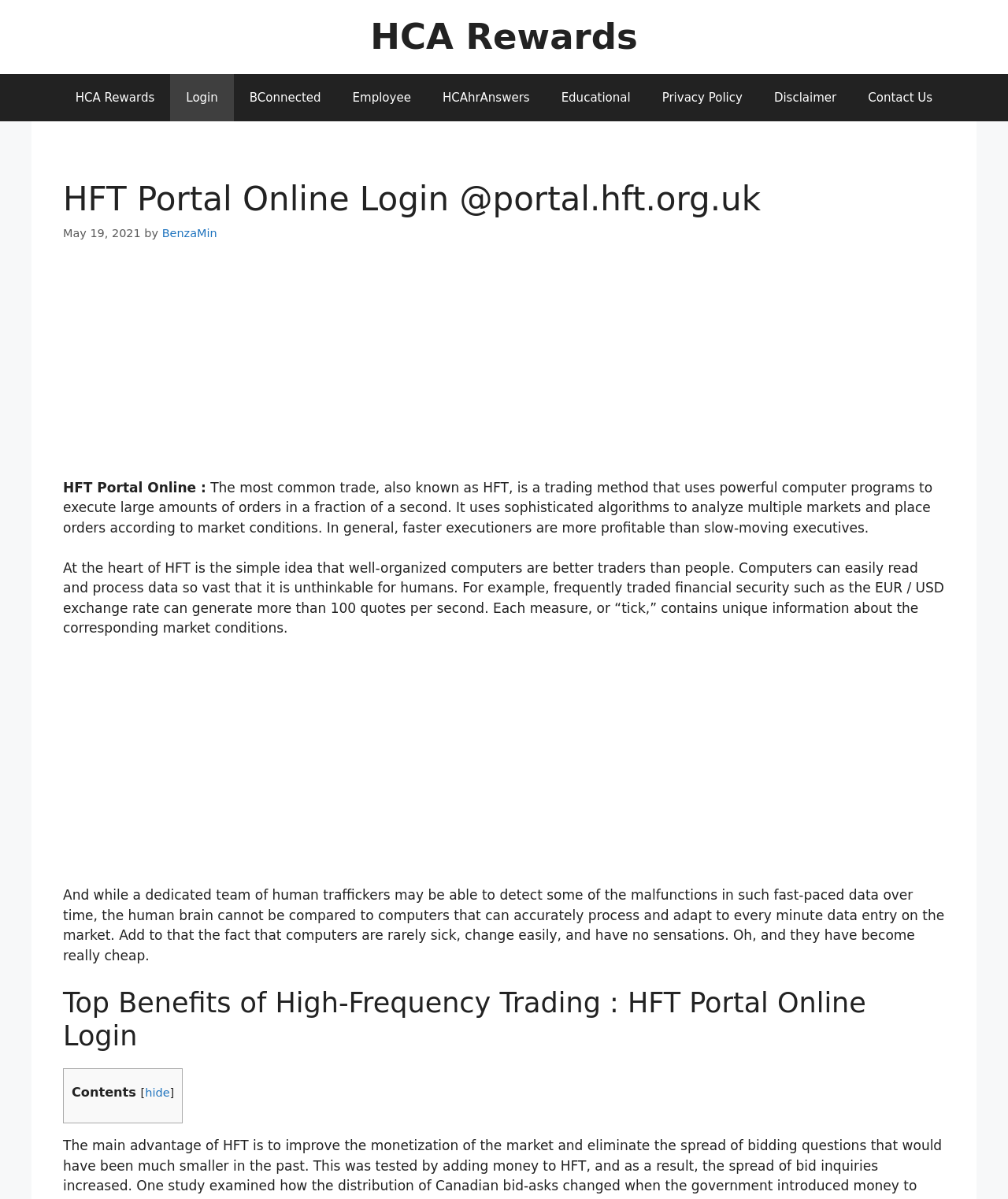What is the title of the section below the main content?
We need a detailed and exhaustive answer to the question. Please elaborate.

I found the title by looking at the heading element below the main content, which contains the text 'Top Benefits of High-Frequency Trading : HFT Portal Online Login'. This suggests that the section is about the benefits of High-Frequency Trading.